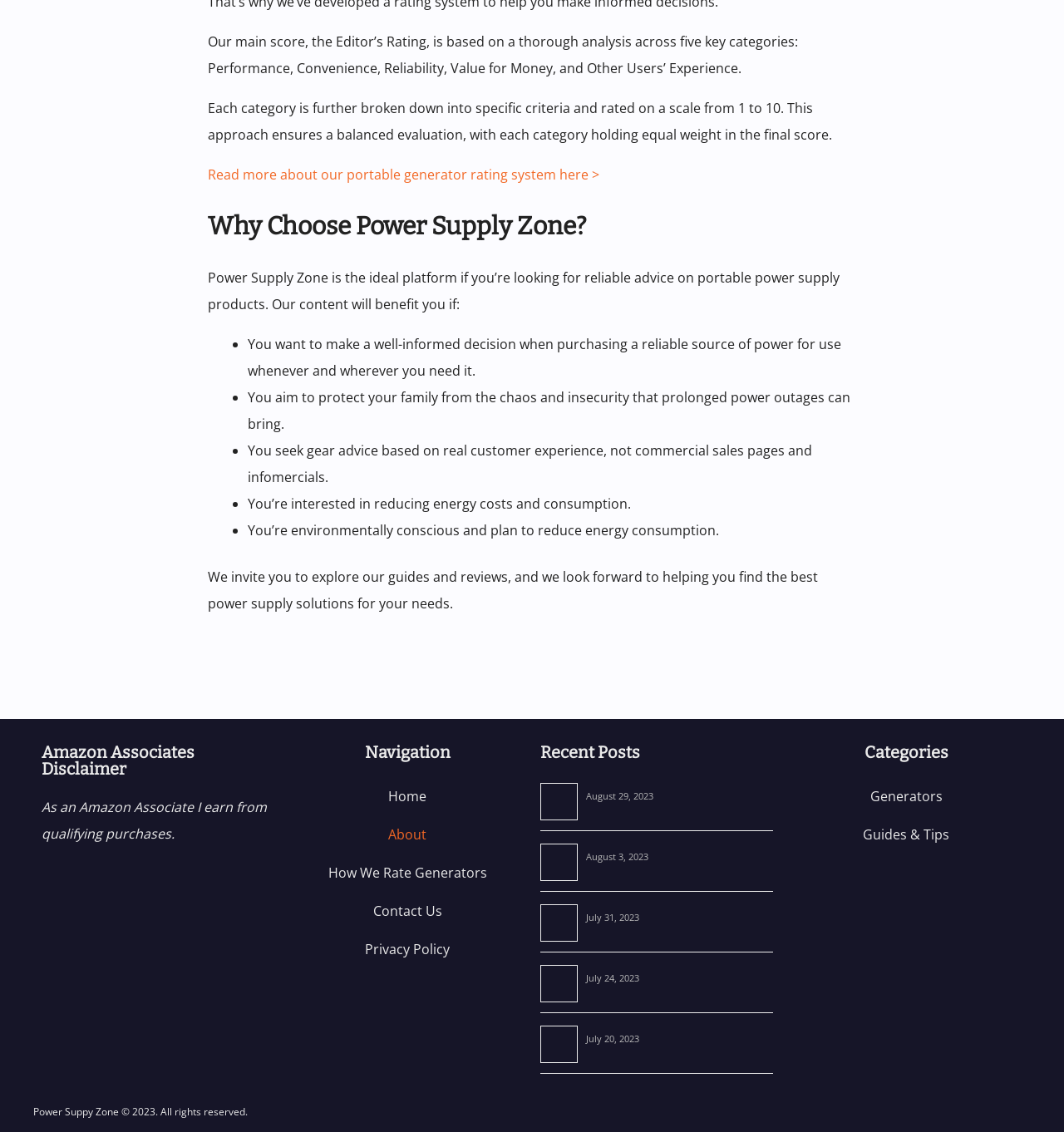Carefully observe the image and respond to the question with a detailed answer:
What is the copyright year of Power Supply Zone?

The copyright notice at the bottom of the page states 'Power Suppy Zone © 2023. All rights reserved', indicating that the copyright year is 2023.